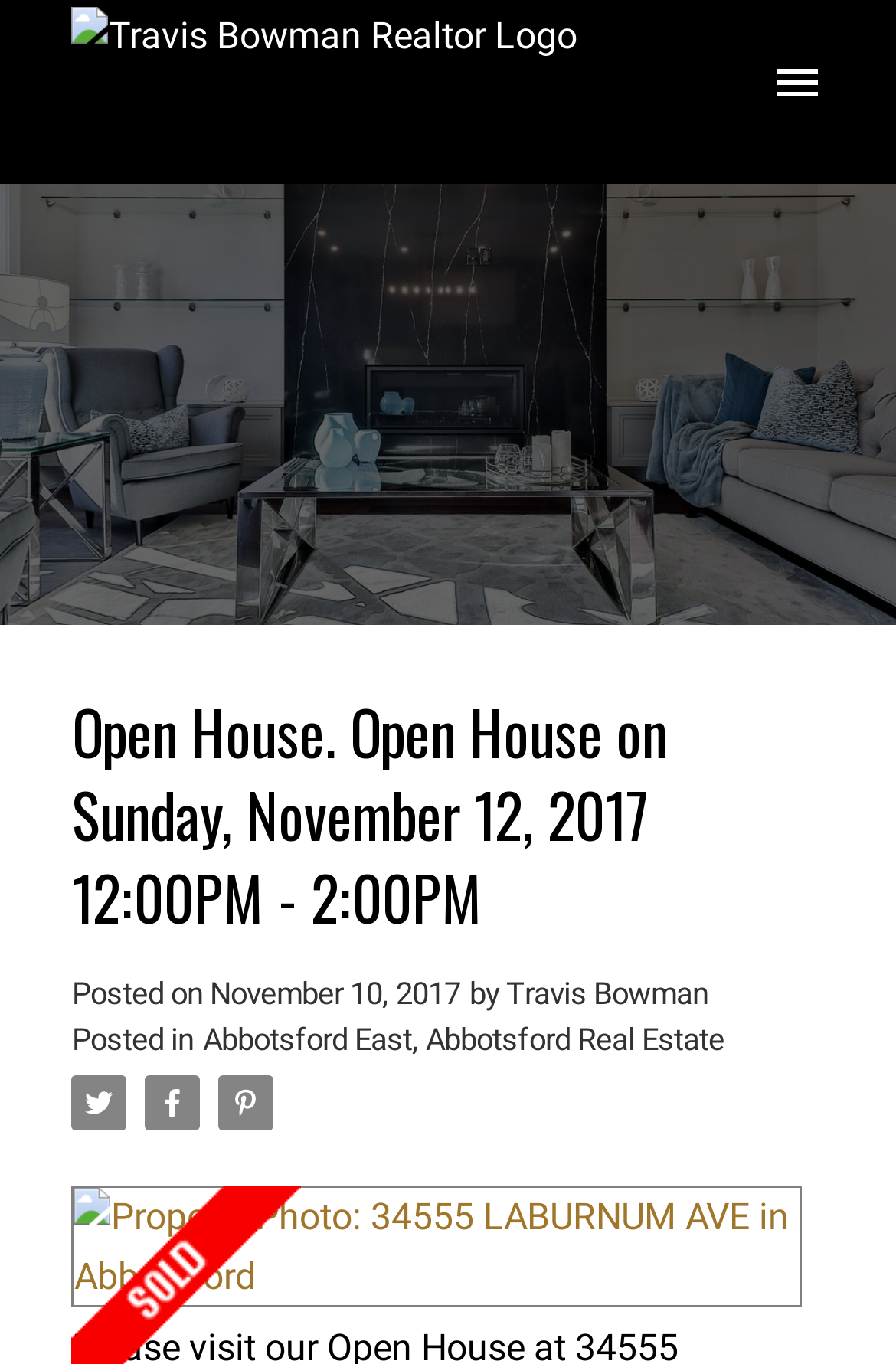Using floating point numbers between 0 and 1, provide the bounding box coordinates in the format (top-left x, top-left y, bottom-right x, bottom-right y). Locate the UI element described here: Abbotsford East, Abbotsford Real Estate

[0.226, 0.75, 0.808, 0.775]